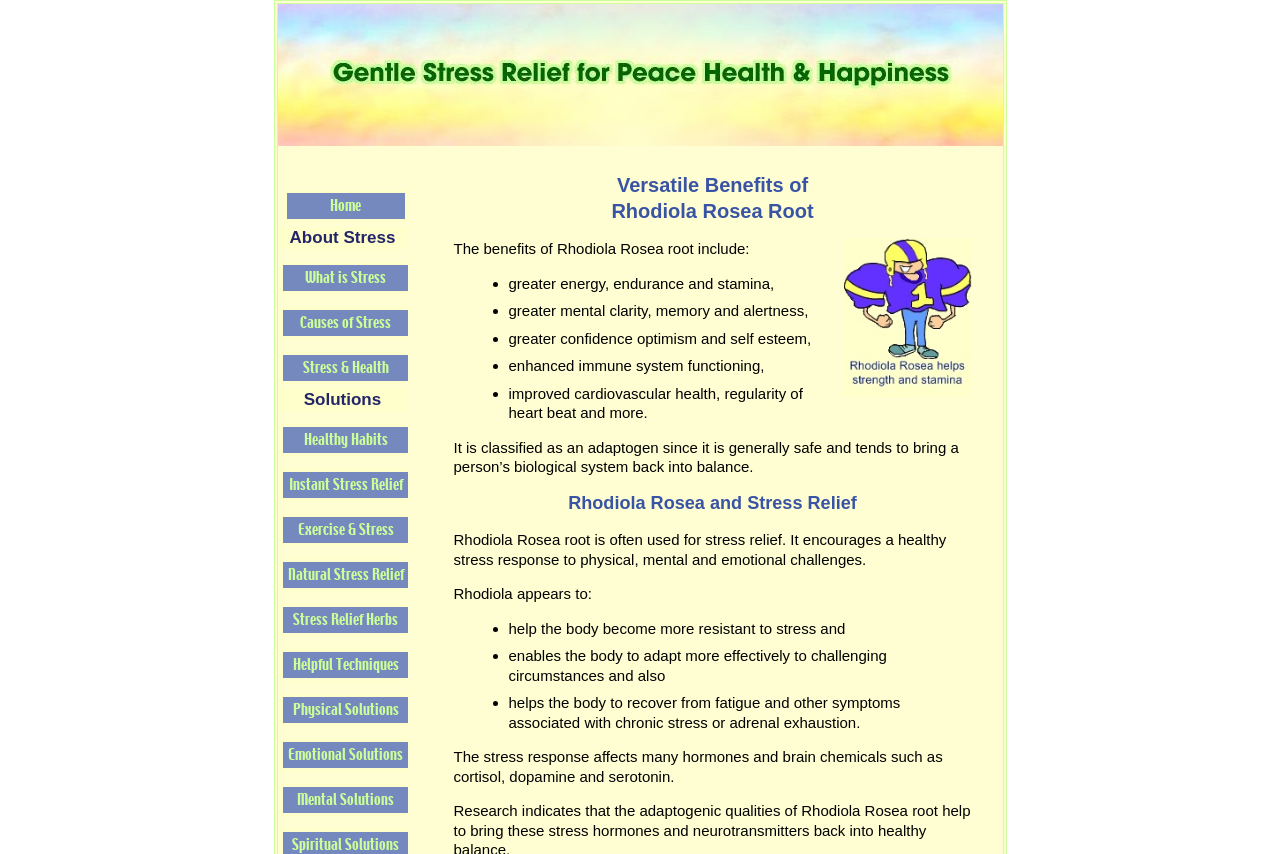What is the topic of the section after 'Benefits of Rhodiola Rosea Root'?
Provide an in-depth and detailed explanation in response to the question.

The webpage has a hierarchical structure, and after the section 'Benefits of Rhodiola Rosea Root', the next section is titled 'Rhodiola Rosea and Stress Relief', which discusses the role of Rhodiola Rosea root in stress relief.